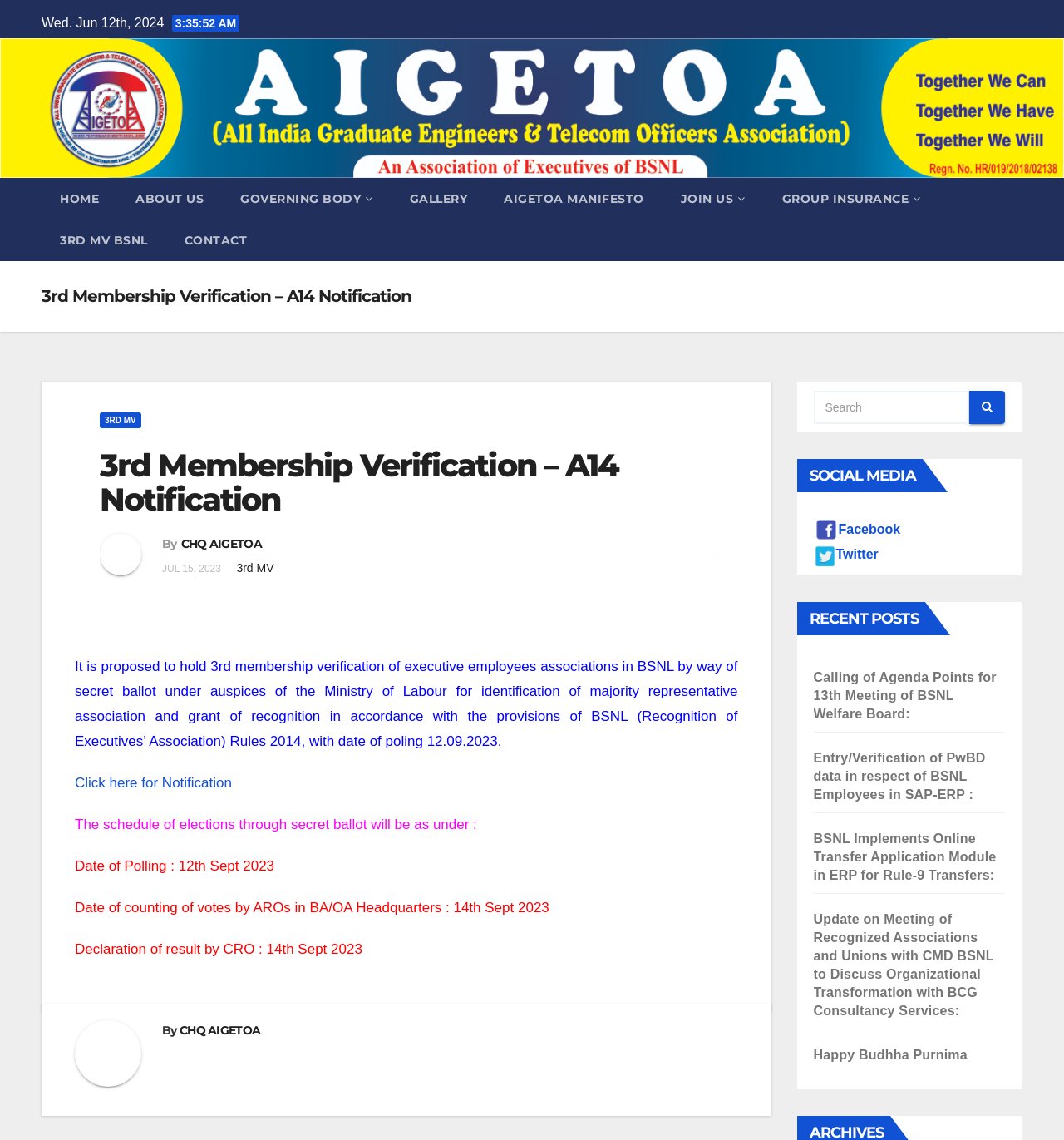Observe the image and answer the following question in detail: How many social media links are there?

I counted the social media links, which are 'Facebook' and 'Twitter', located in the 'SOCIAL MEDIA' section.